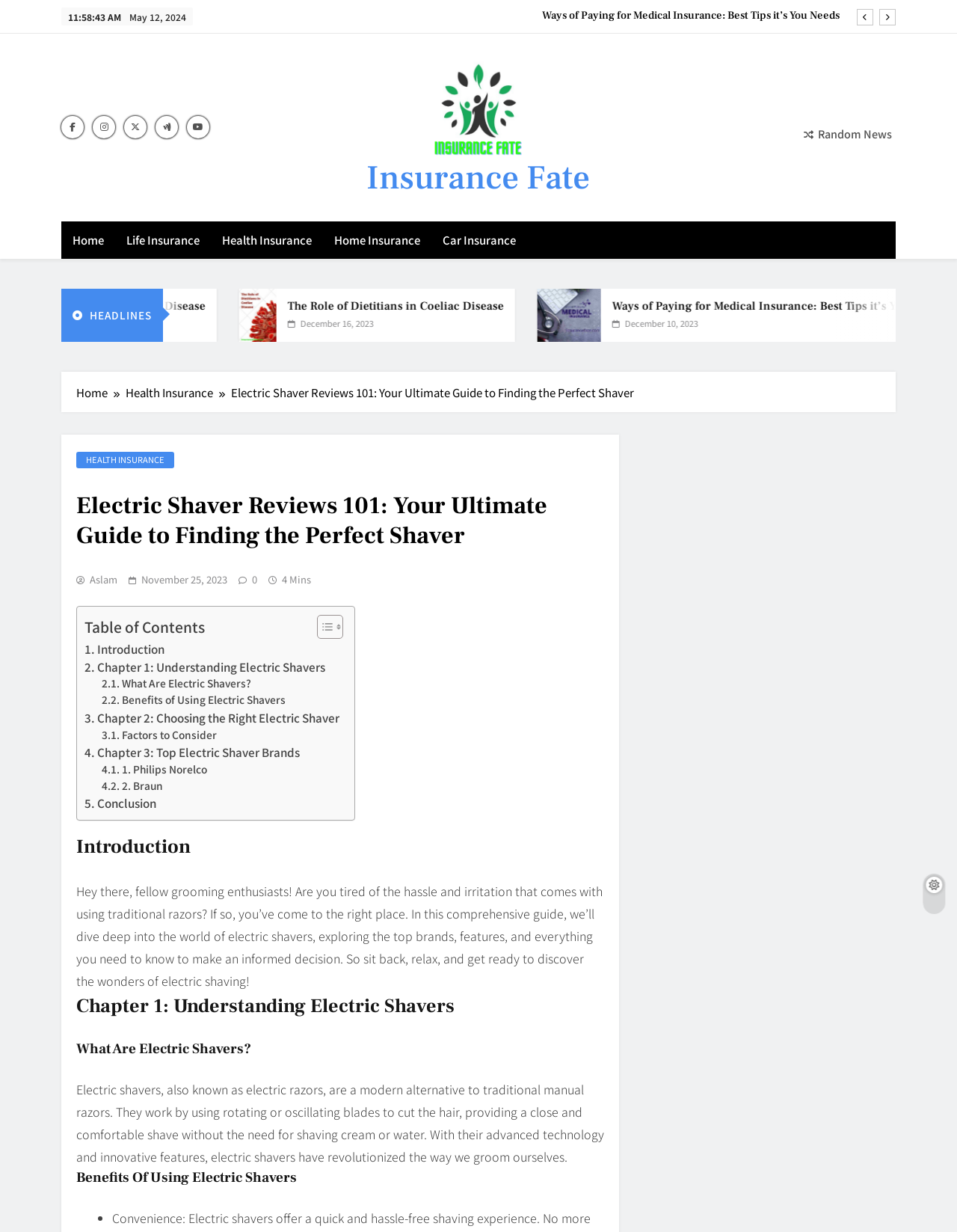Specify the bounding box coordinates of the region I need to click to perform the following instruction: "Toggle the table of content". The coordinates must be four float numbers in the range of 0 to 1, i.e., [left, top, right, bottom].

[0.32, 0.498, 0.355, 0.519]